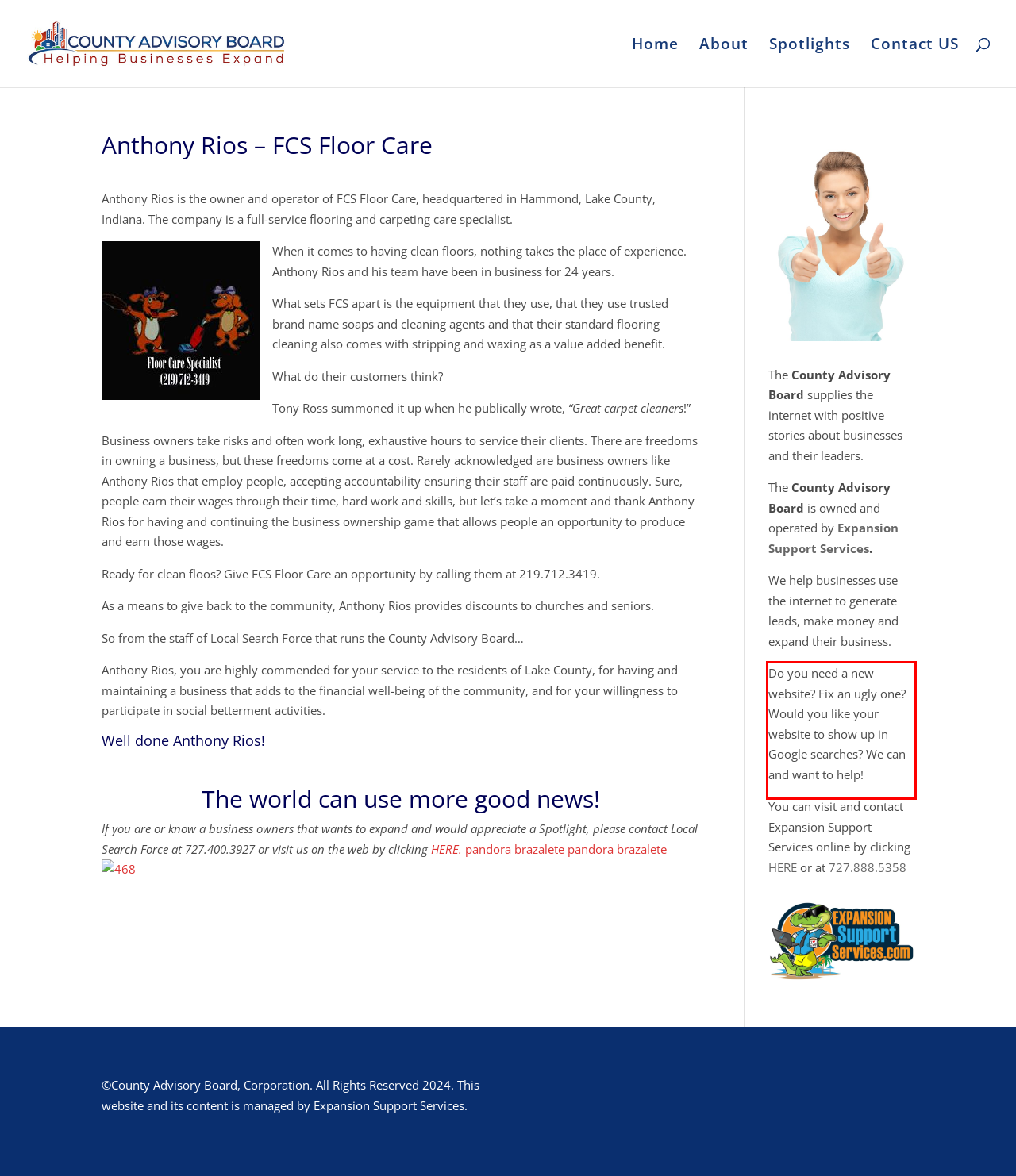Given the screenshot of a webpage, identify the red rectangle bounding box and recognize the text content inside it, generating the extracted text.

Do you need a new website? Fix an ugly one? Would you like your website to show up in Google searches? We can and want to help!